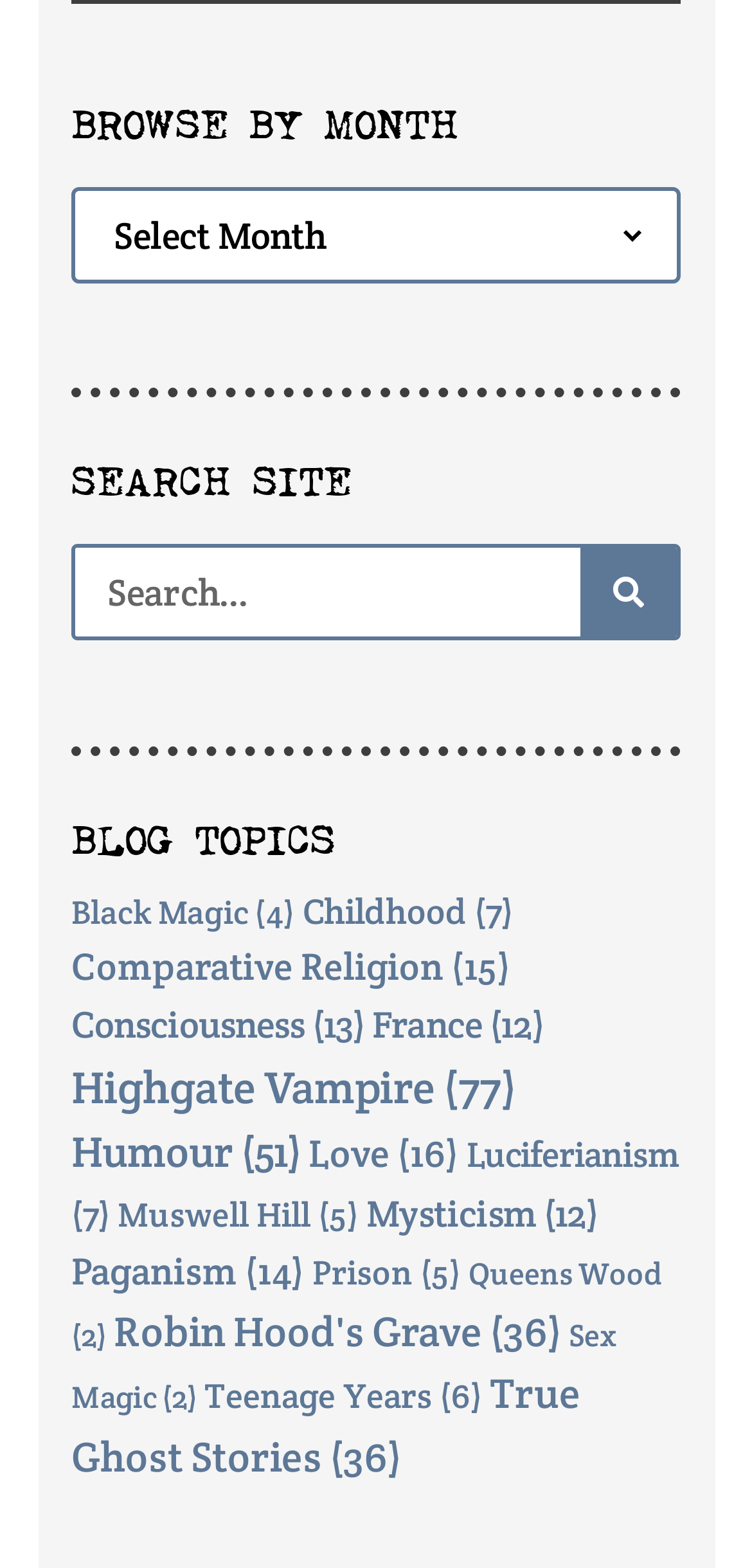Please answer the following question as detailed as possible based on the image: 
How many categories are listed on the webpage?

To count the number of categories, we can look at the links listed under the 'BLOG TOPICS' heading. There are 19 links, each representing a different category.